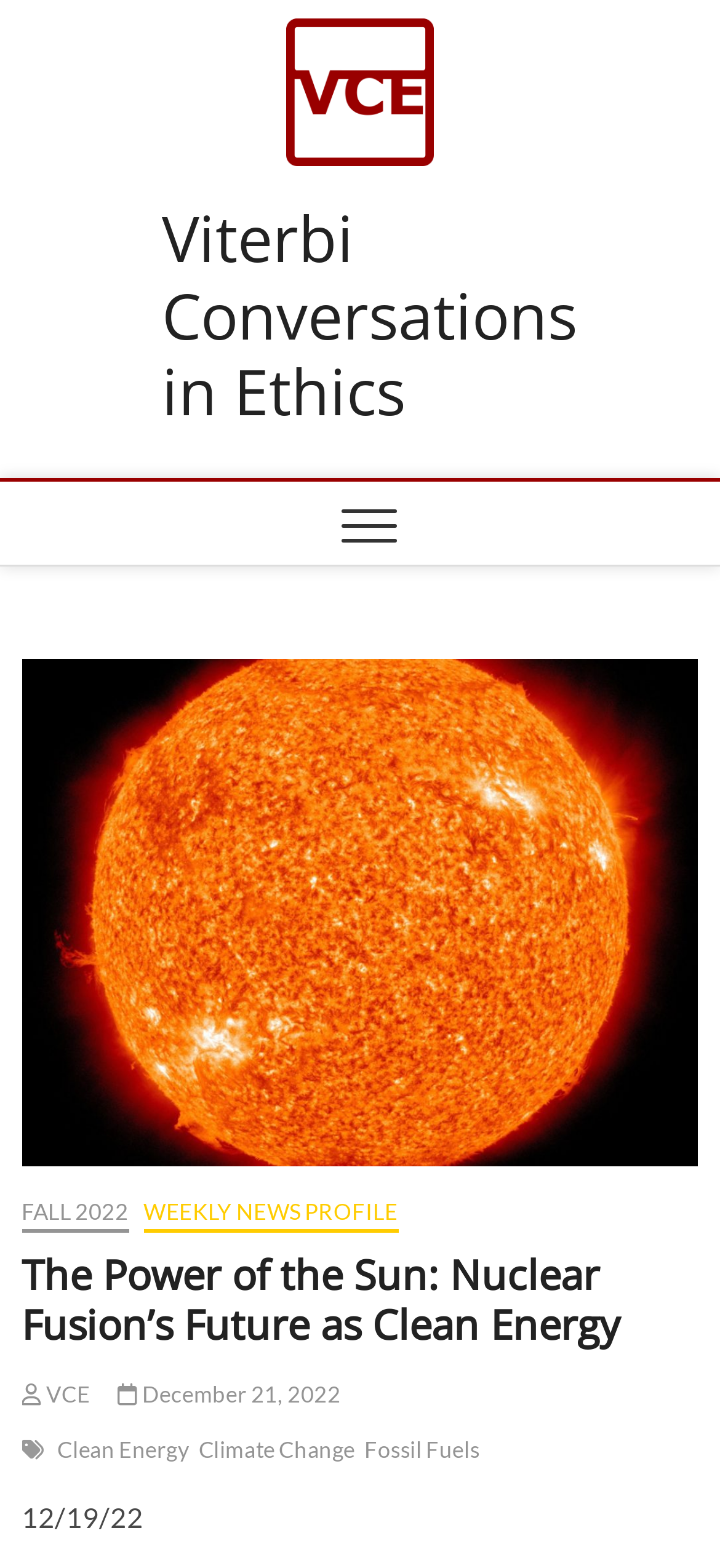Produce an elaborate caption capturing the essence of the webpage.

The webpage is about nuclear fusion as a clean energy source, with a focus on its future prospects. At the top left corner, there is a logo of USC Viterbi Conversation in Ethics, which is a link to the website. Next to the logo, there is a heading that reads "Viterbi Conversations in Ethics". 

Below the logo and heading, there is a navigation menu labeled "Main Menu" that spans across most of the top section of the page. Within the menu, there is a button that can be expanded to reveal more options. 

On the left side of the page, there is a figure that takes up a significant portion of the vertical space. Above the figure, there is a header section that contains several links, including "FALL 2022", "WEEKLY NEWS PROFILE", and a heading that reads "The Power of the Sun: Nuclear Fusion’s Future as Clean Energy". 

Further down, there are more links, including "\uf007 VCE", a date "December 21, 2022", and three links labeled "Clean Energy", "Climate Change", and "Fossil Fuels". At the very bottom of the page, there is a static text that reads "12/19/22".